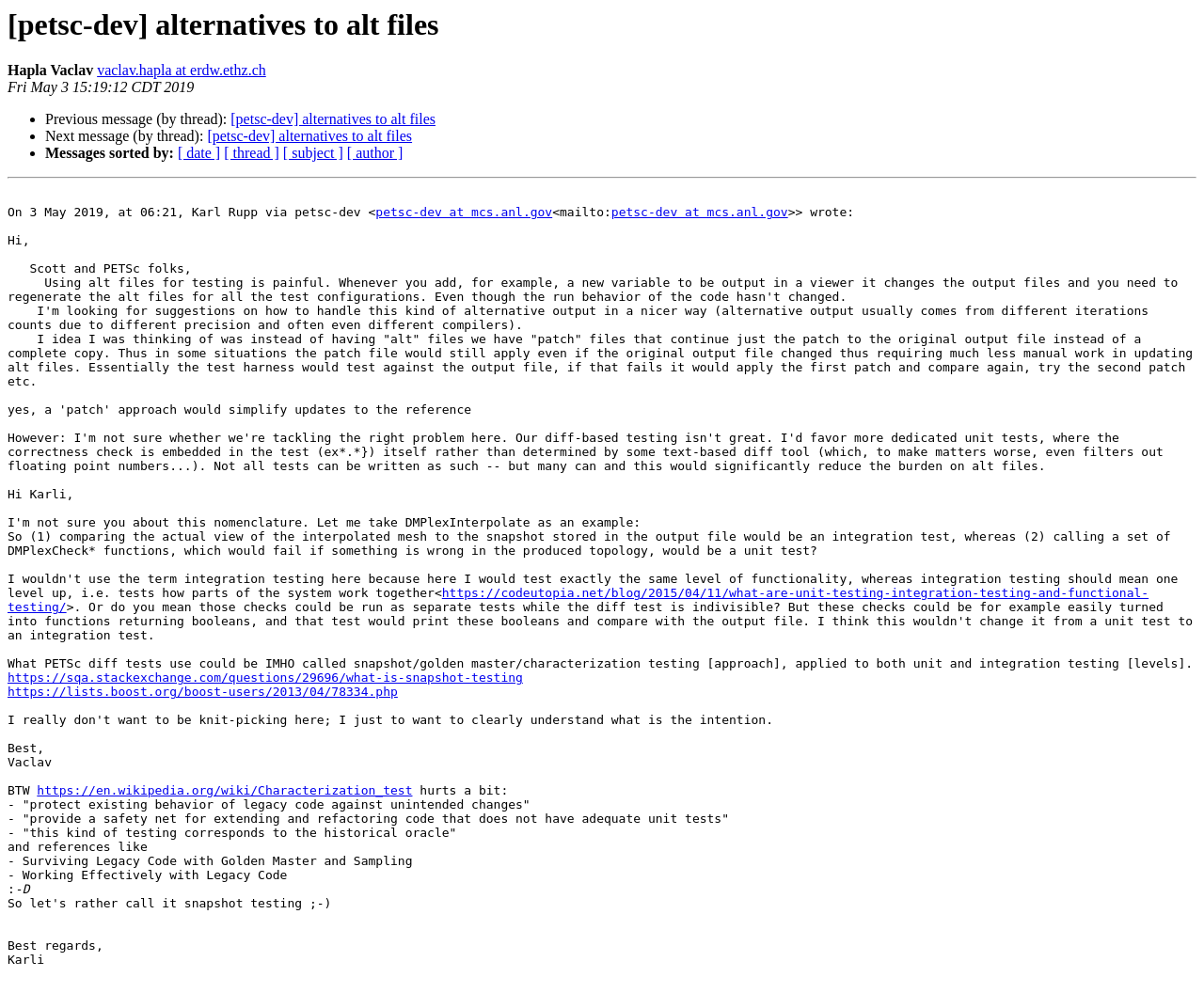Identify the bounding box for the given UI element using the description provided. Coordinates should be in the format (top-left x, top-left y, bottom-right x, bottom-right y) and must be between 0 and 1. Here is the description: https://sqa.stackexchange.com/questions/29696/what-is-snapshot-testing

[0.006, 0.676, 0.434, 0.69]